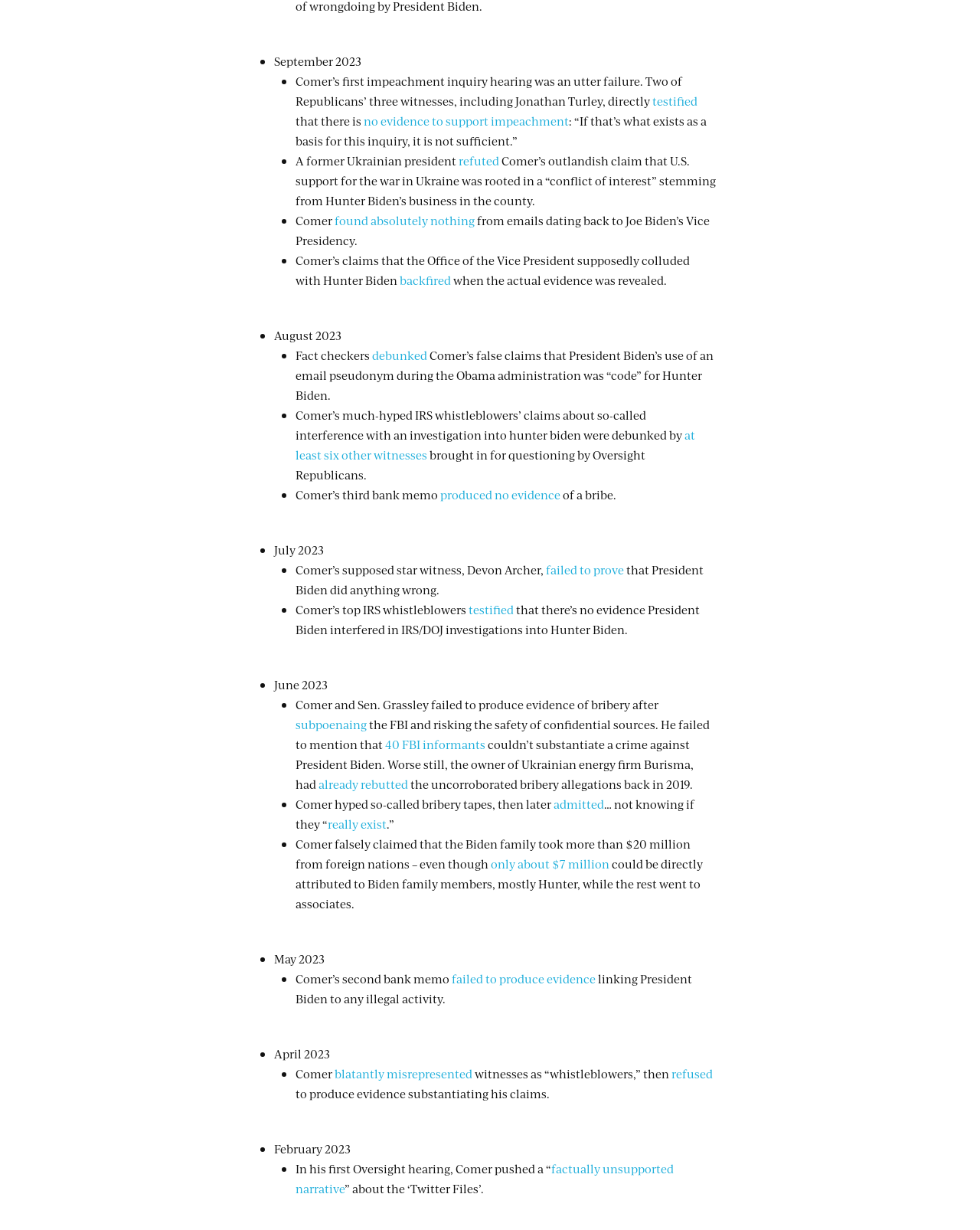Given the description: "no evidence to support impeachment", determine the bounding box coordinates of the UI element. The coordinates should be formatted as four float numbers between 0 and 1, [left, top, right, bottom].

[0.371, 0.092, 0.581, 0.105]